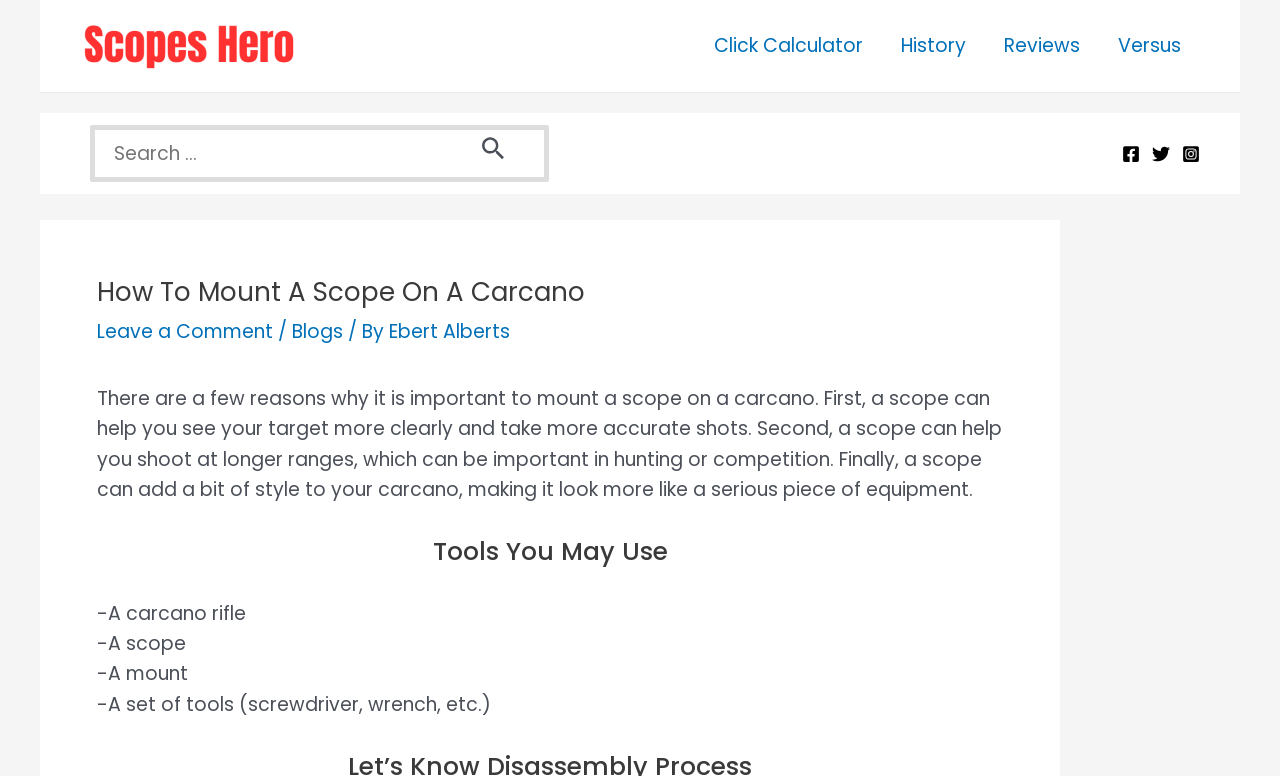Please determine the bounding box of the UI element that matches this description: Reviews. The coordinates should be given as (top-left x, top-left y, bottom-right x, bottom-right y), with all values between 0 and 1.

[0.77, 0.008, 0.859, 0.111]